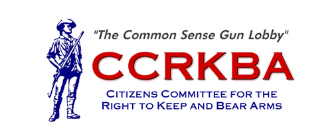Please analyze the image and provide a thorough answer to the question:
What does the stylized illustration in the logo resemble?

The logo of the CCRKBA features a stylized illustration that resembles a historical soldier. This illustration symbolizes the organization's advocacy for Second Amendment rights and its commitment to defending the constitutional rights of law-abiding citizens in the United States.